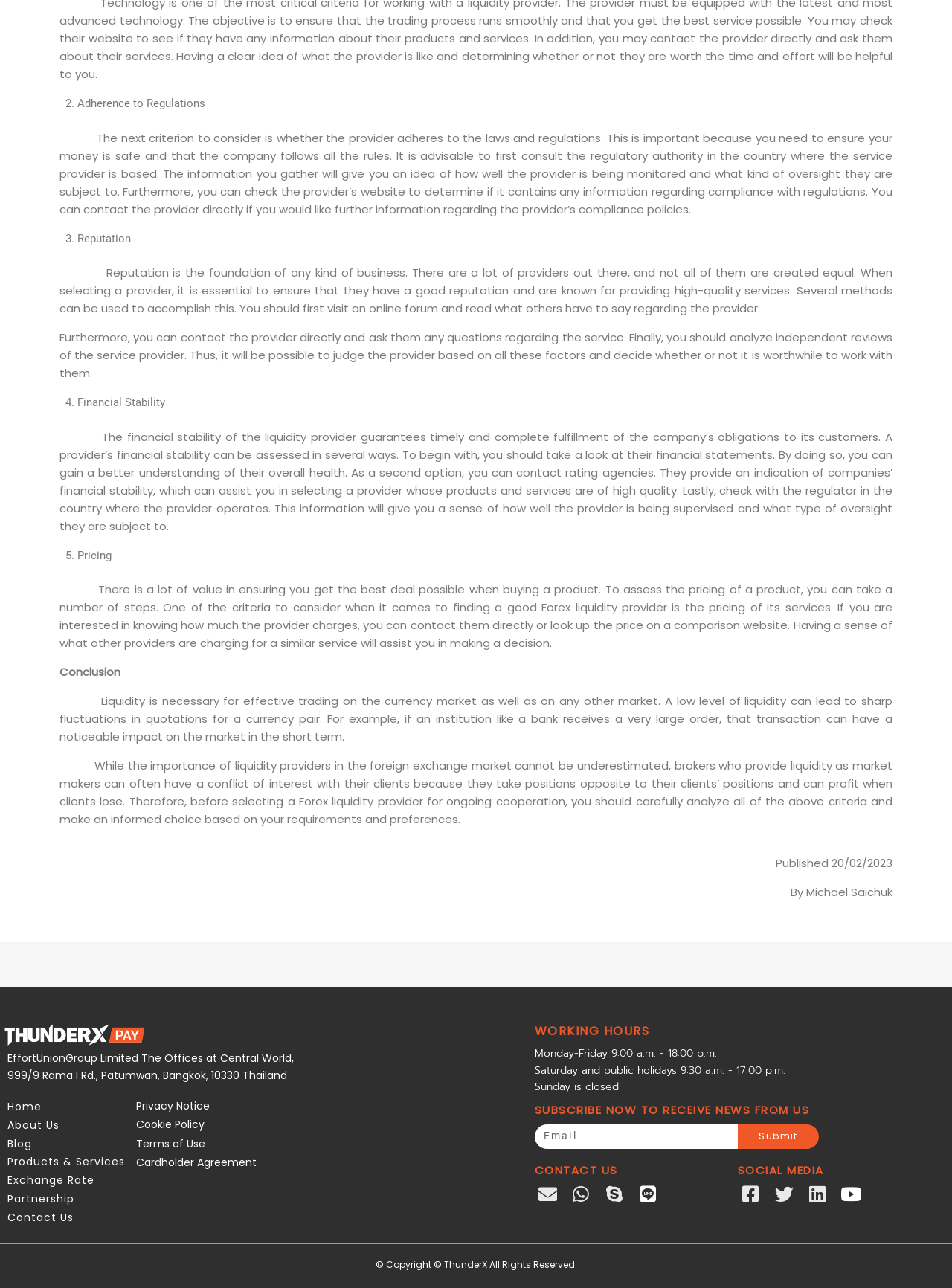Select the bounding box coordinates of the element I need to click to carry out the following instruction: "Click the 'Contact Us' link".

[0.008, 0.938, 0.143, 0.952]